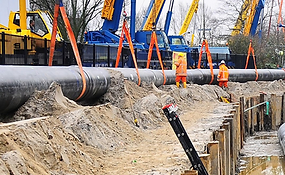What is the purpose of the Rotterdam Waste-to-Chemicals (W2C) innovation project?
Using the information presented in the image, please offer a detailed response to the question.

The caption explains that the project aims to convert waste into recycled carbon feedstock and advanced biofuel, highlighting its role in advancing sustainable practices within the chemical industry.